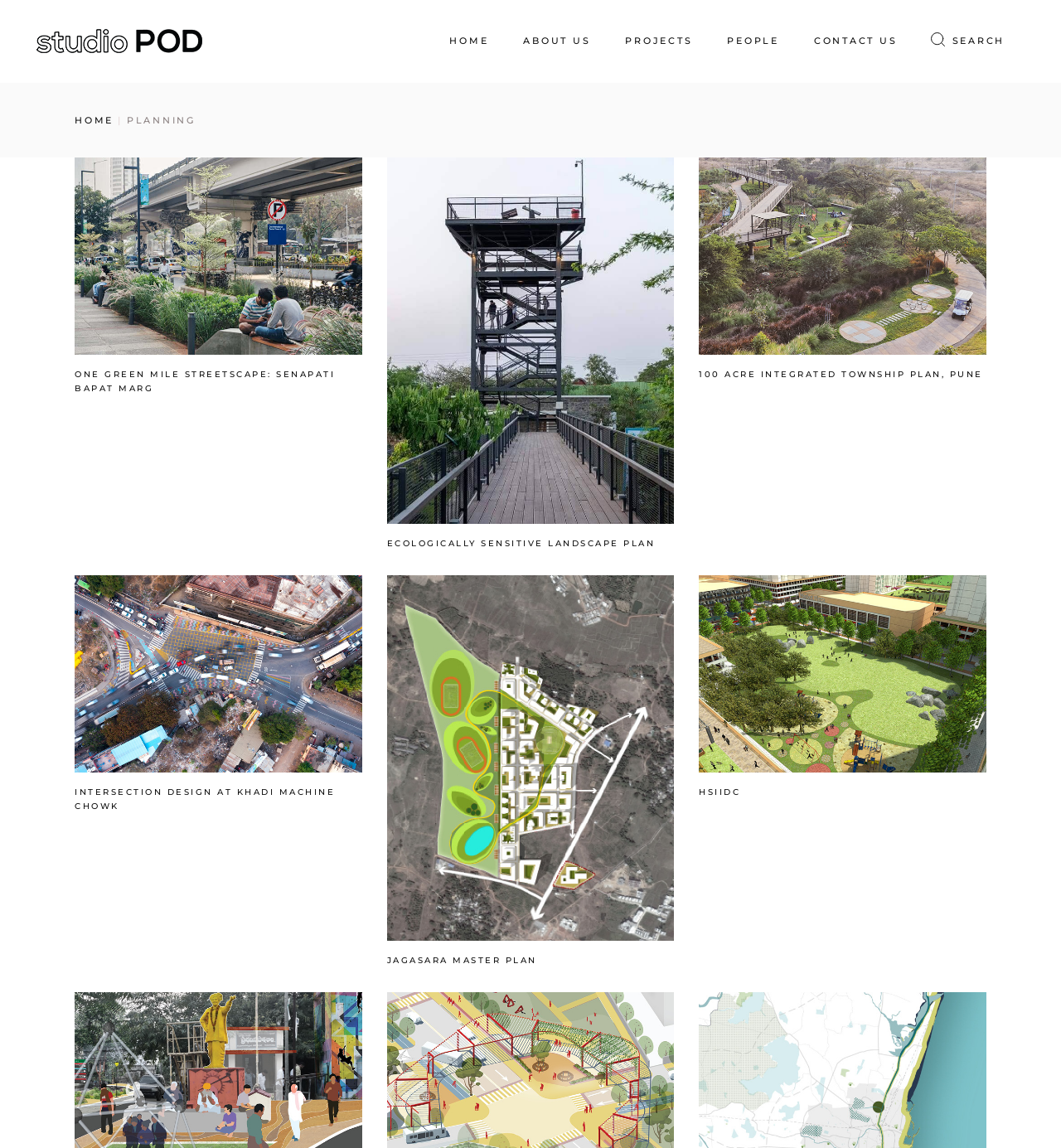Can you identify the bounding box coordinates of the clickable region needed to carry out this instruction: 'view ONE GREEN MILE STREETSCAPE project'? The coordinates should be four float numbers within the range of 0 to 1, stated as [left, top, right, bottom].

[0.07, 0.321, 0.316, 0.343]